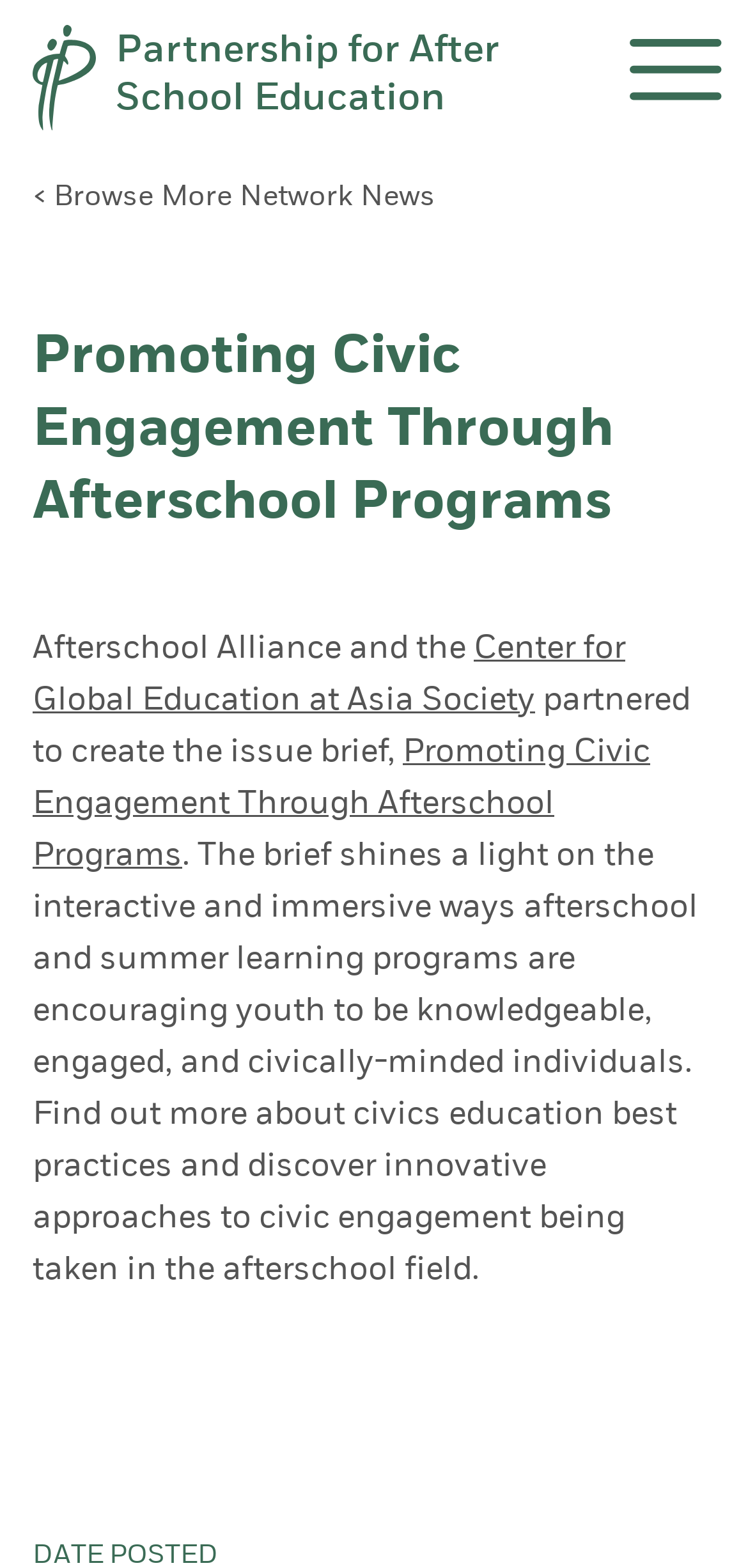Please determine the heading text of this webpage.

Promoting Civic Engagement Through Afterschool Programs